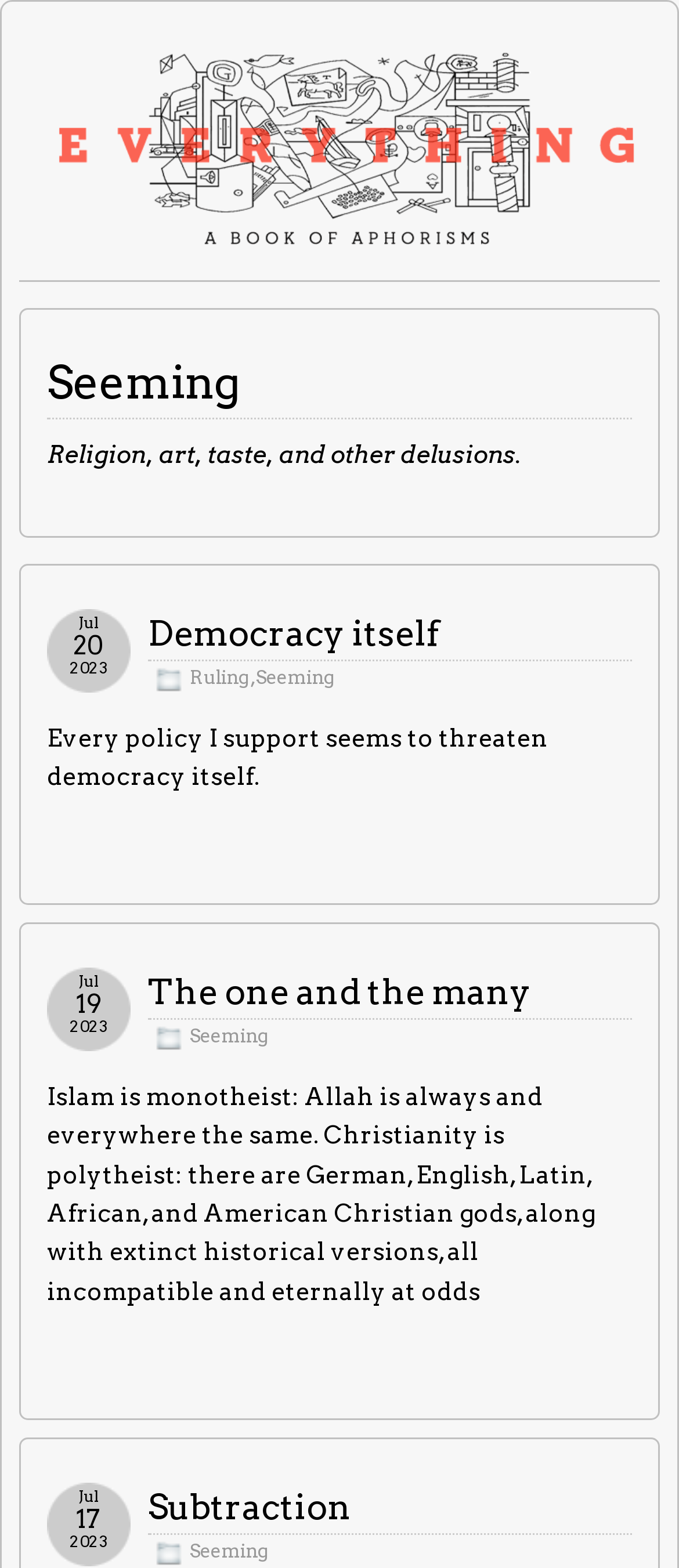Identify the bounding box of the UI element described as follows: "Democracy itself". Provide the coordinates as four float numbers in the range of 0 to 1 [left, top, right, bottom].

[0.218, 0.39, 0.649, 0.417]